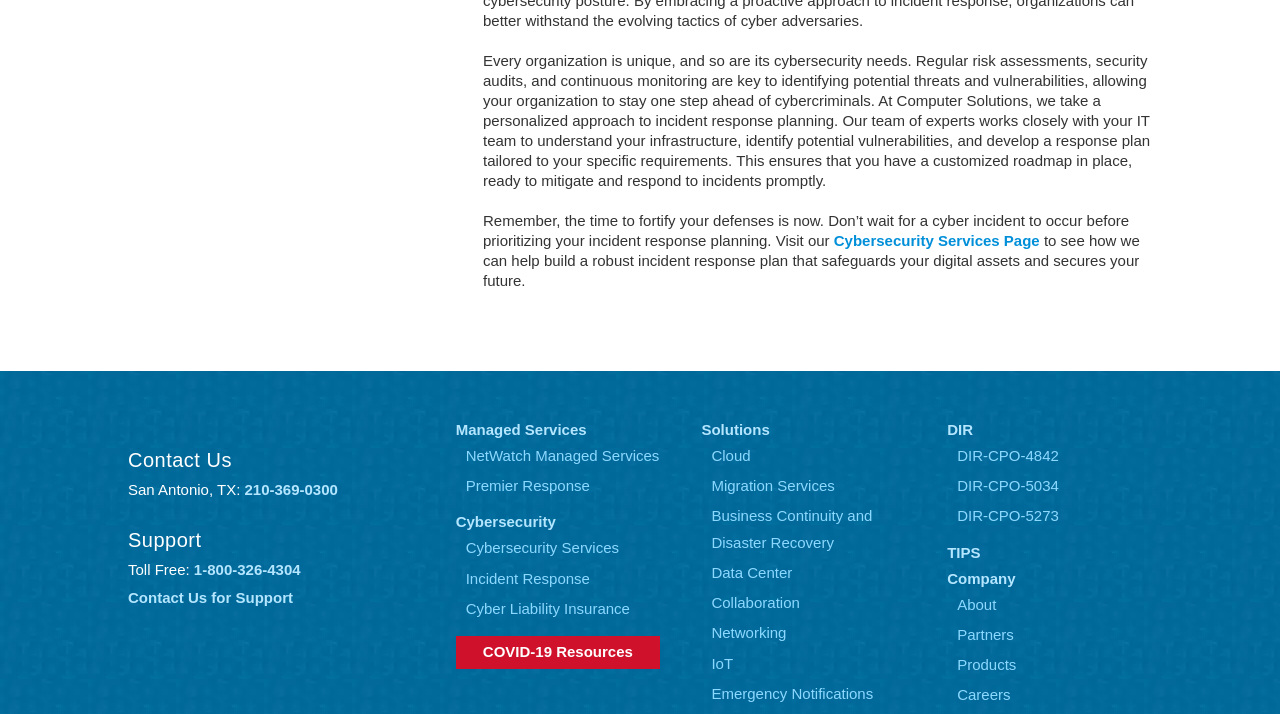Identify the bounding box coordinates for the UI element described as follows: Cybersecurity Services Page. Use the format (top-left x, top-left y, bottom-right x, bottom-right y) and ensure all values are floating point numbers between 0 and 1.

[0.651, 0.325, 0.812, 0.348]